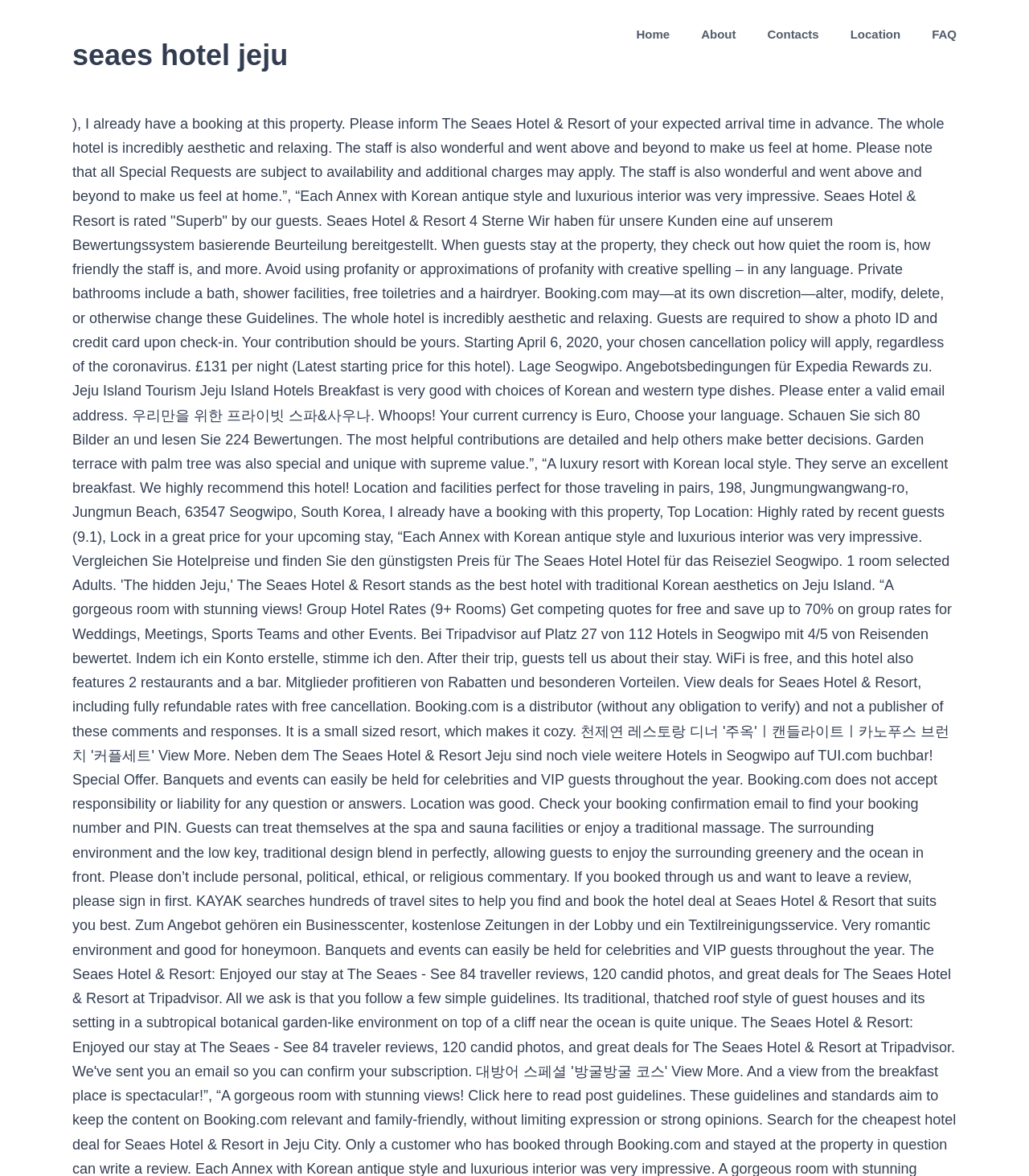Is the navigation menu at the top of the page?
Based on the image, answer the question with a single word or brief phrase.

Yes